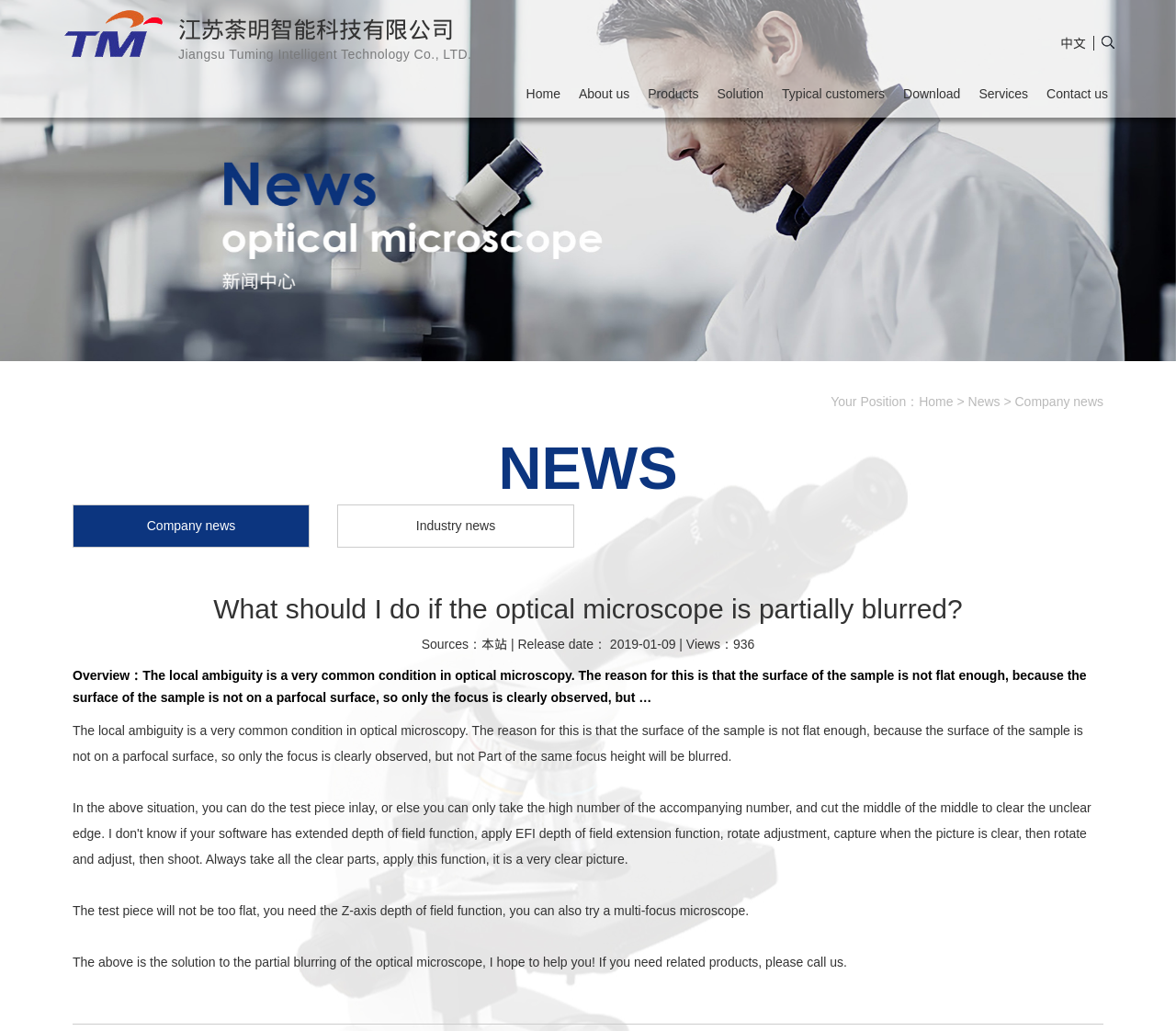Based on the element description, predict the bounding box coordinates (top-left x, top-left y, bottom-right x, bottom-right y) for the UI element in the screenshot: Home

[0.44, 0.072, 0.484, 0.11]